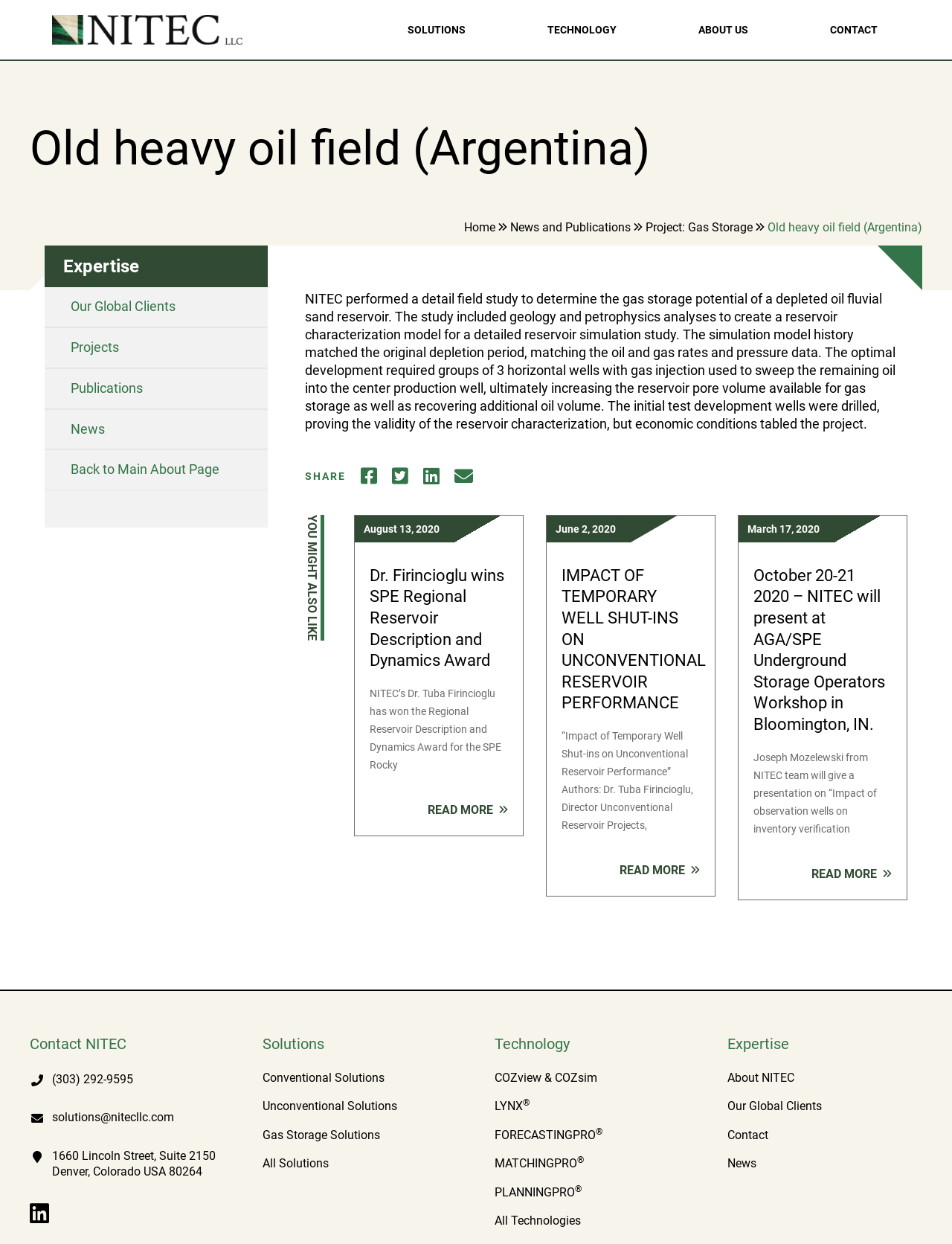Please provide a one-word or phrase answer to the question: 
What is the company name?

Nitec LLC